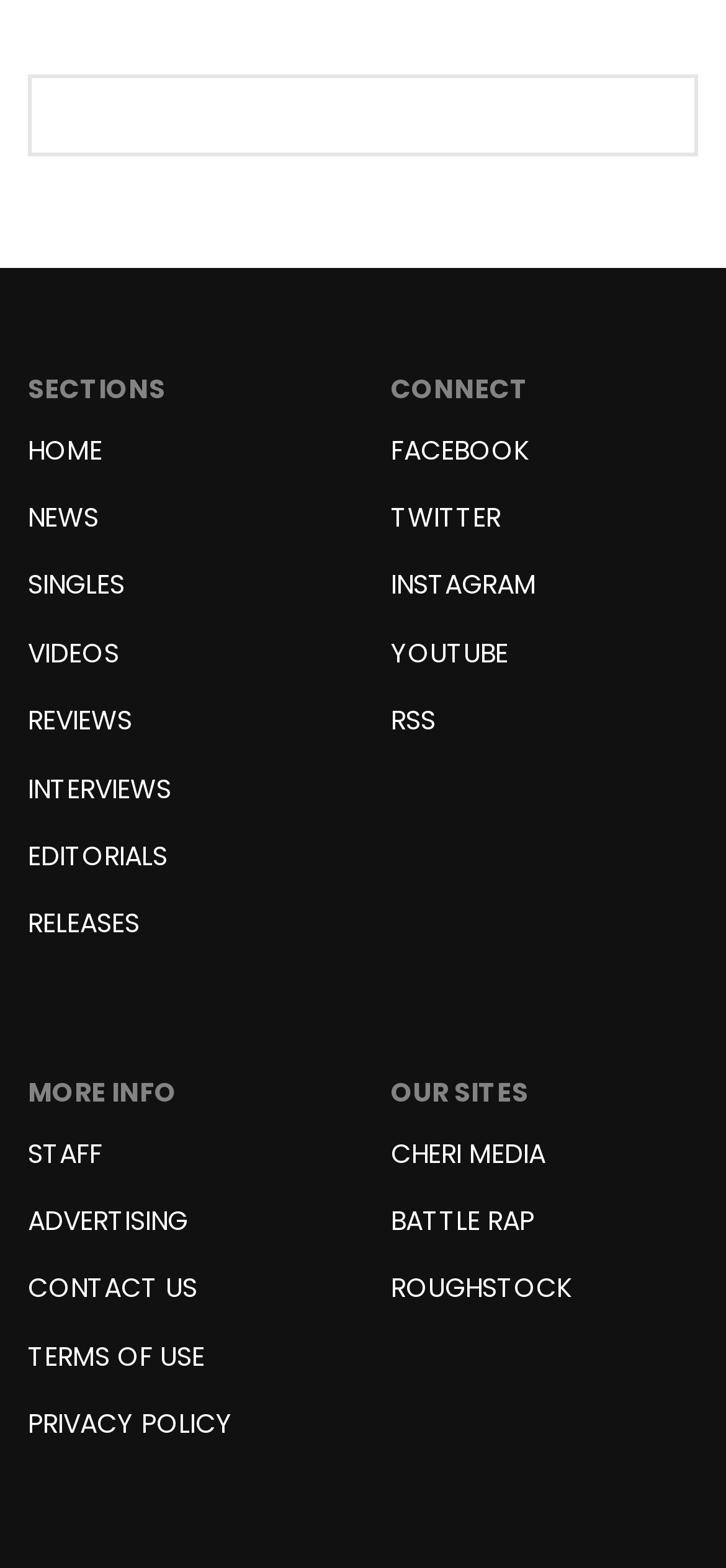What is the last link in the 'MORE INFO' section?
Please use the image to deliver a detailed and complete answer.

The last link in the 'MORE INFO' section is 'PRIVACY POLICY' because it is the last link element under the 'MORE INFO' heading and it has the text 'PRIVACY POLICY'.